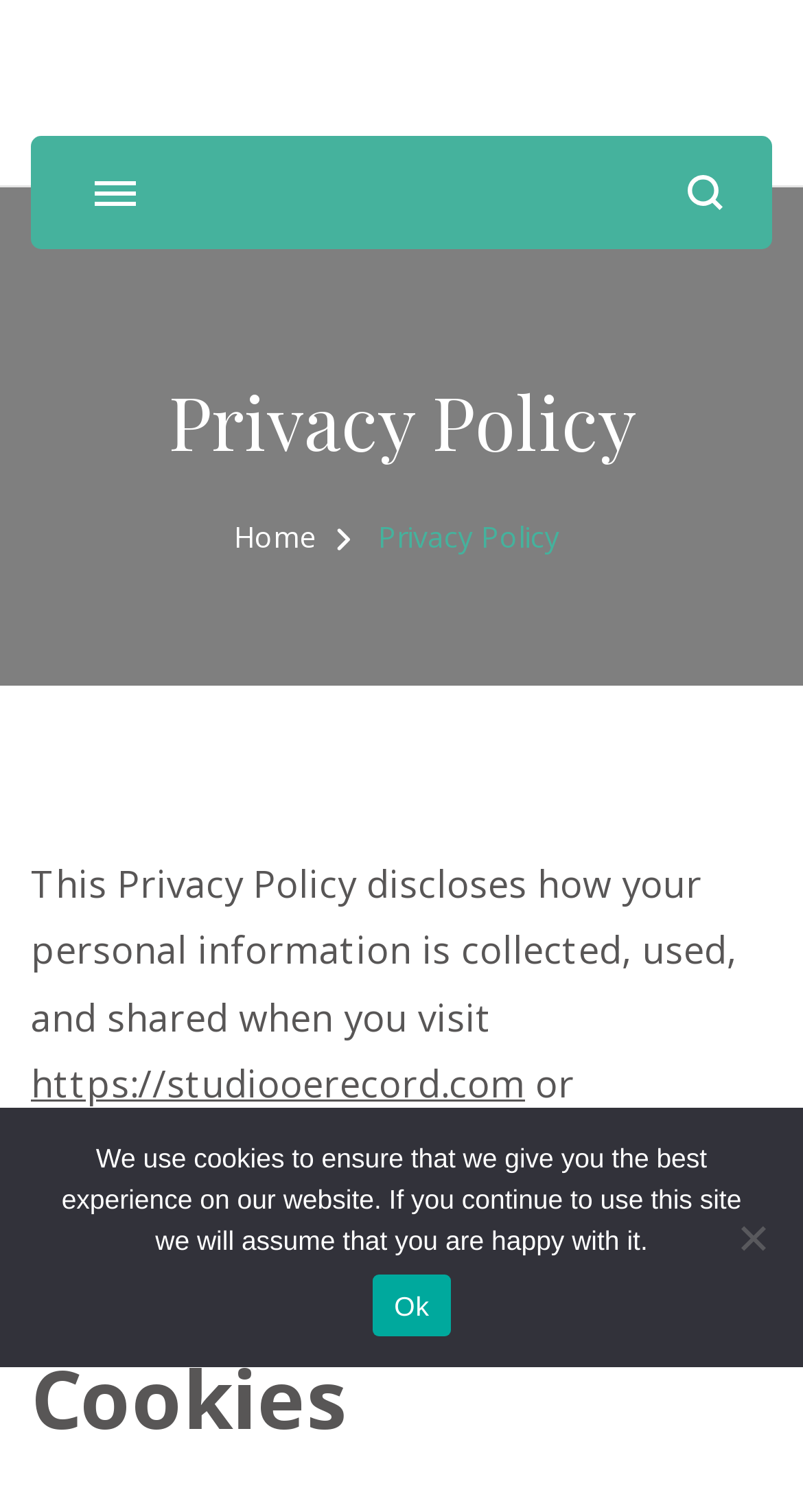What is the assumption made if the user continues to use the website?
Refer to the screenshot and deliver a thorough answer to the question presented.

According to the cookie notice dialog, if the user continues to use the website, it will be assumed that the user is happy with the website's use of cookies.